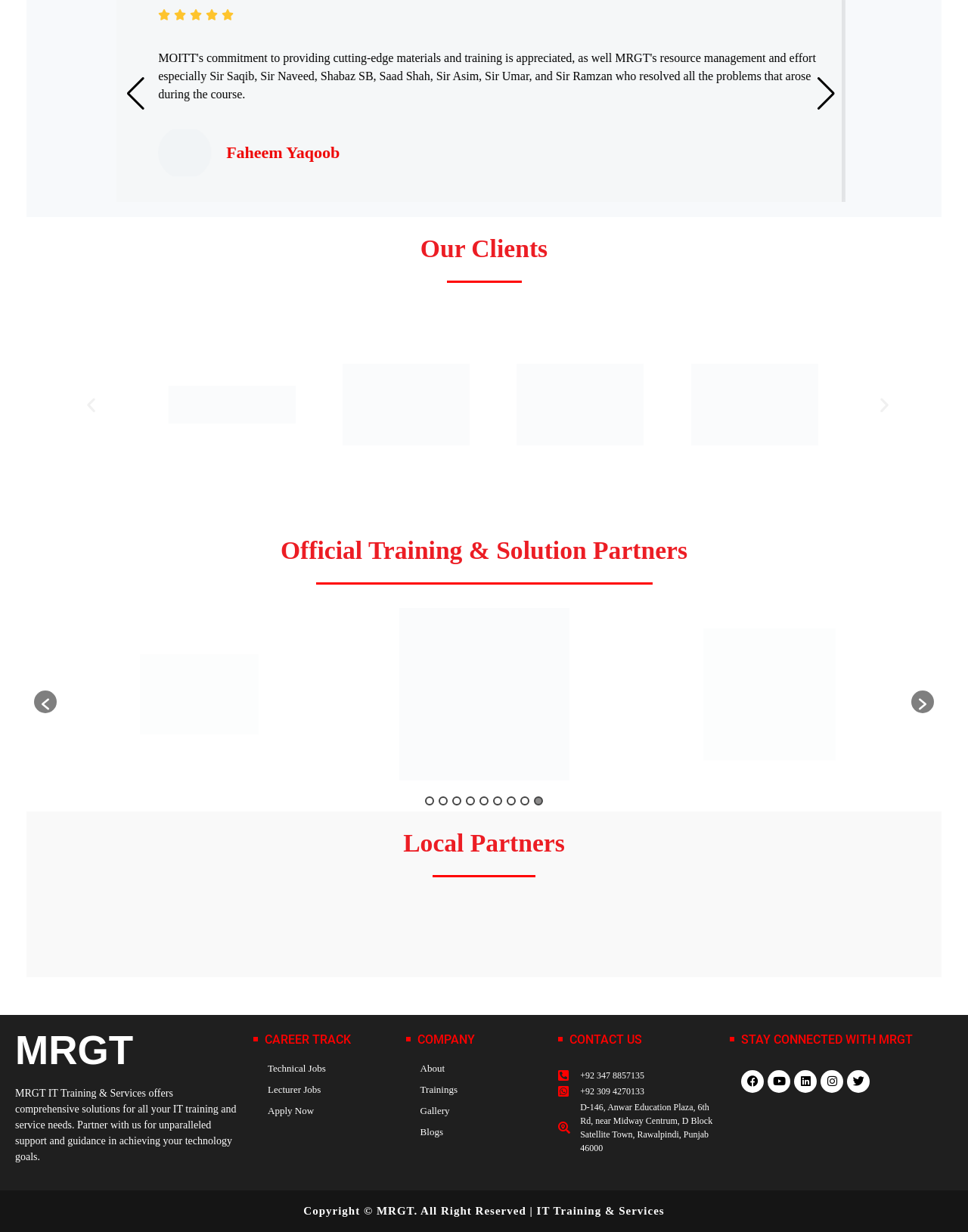Identify the bounding box coordinates necessary to click and complete the given instruction: "Click the Next slide button".

[0.834, 0.061, 0.873, 0.091]